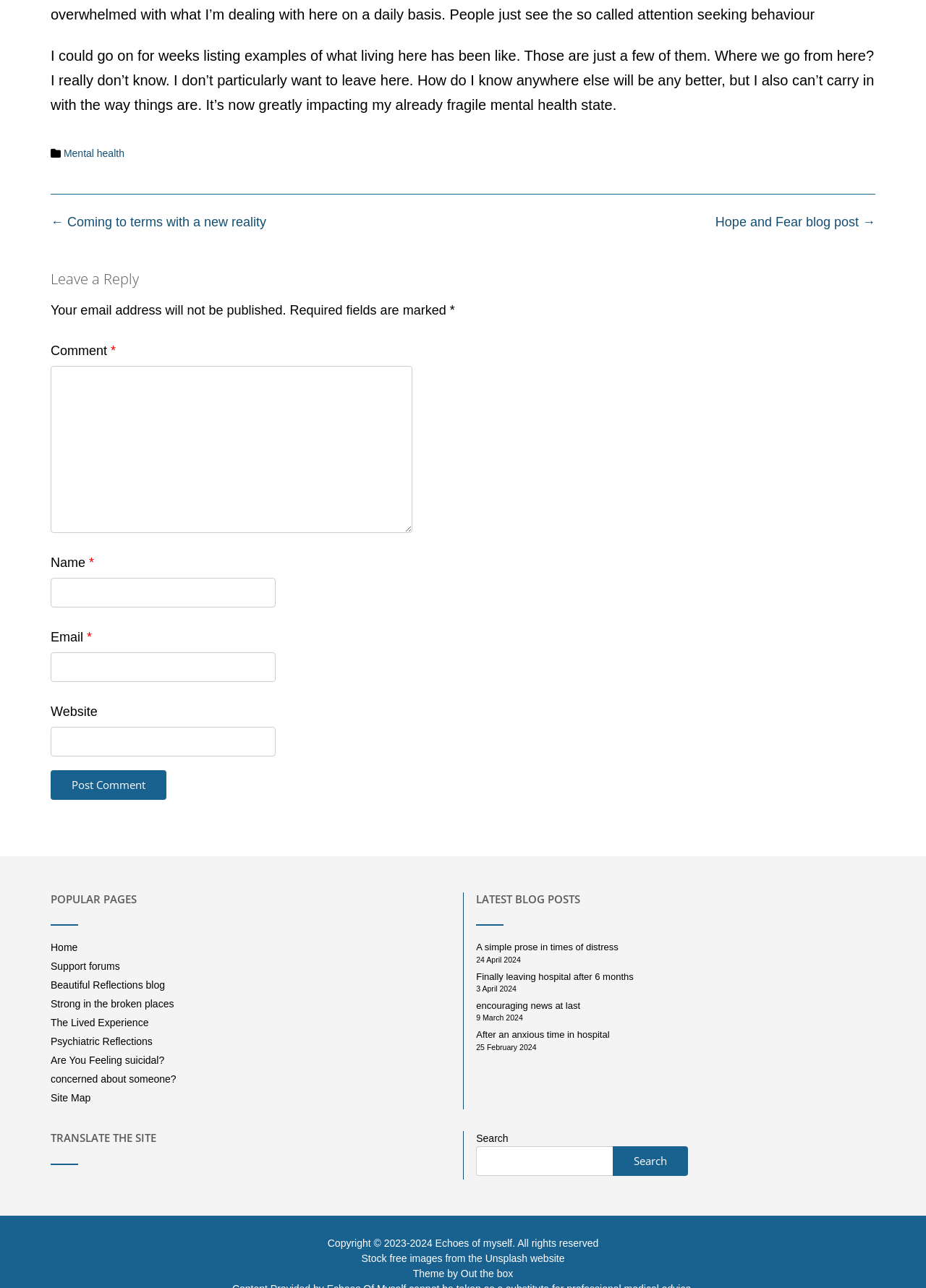Identify the bounding box coordinates for the region to click in order to carry out this instruction: "Leave a comment". Provide the coordinates using four float numbers between 0 and 1, formatted as [left, top, right, bottom].

[0.055, 0.267, 0.12, 0.278]